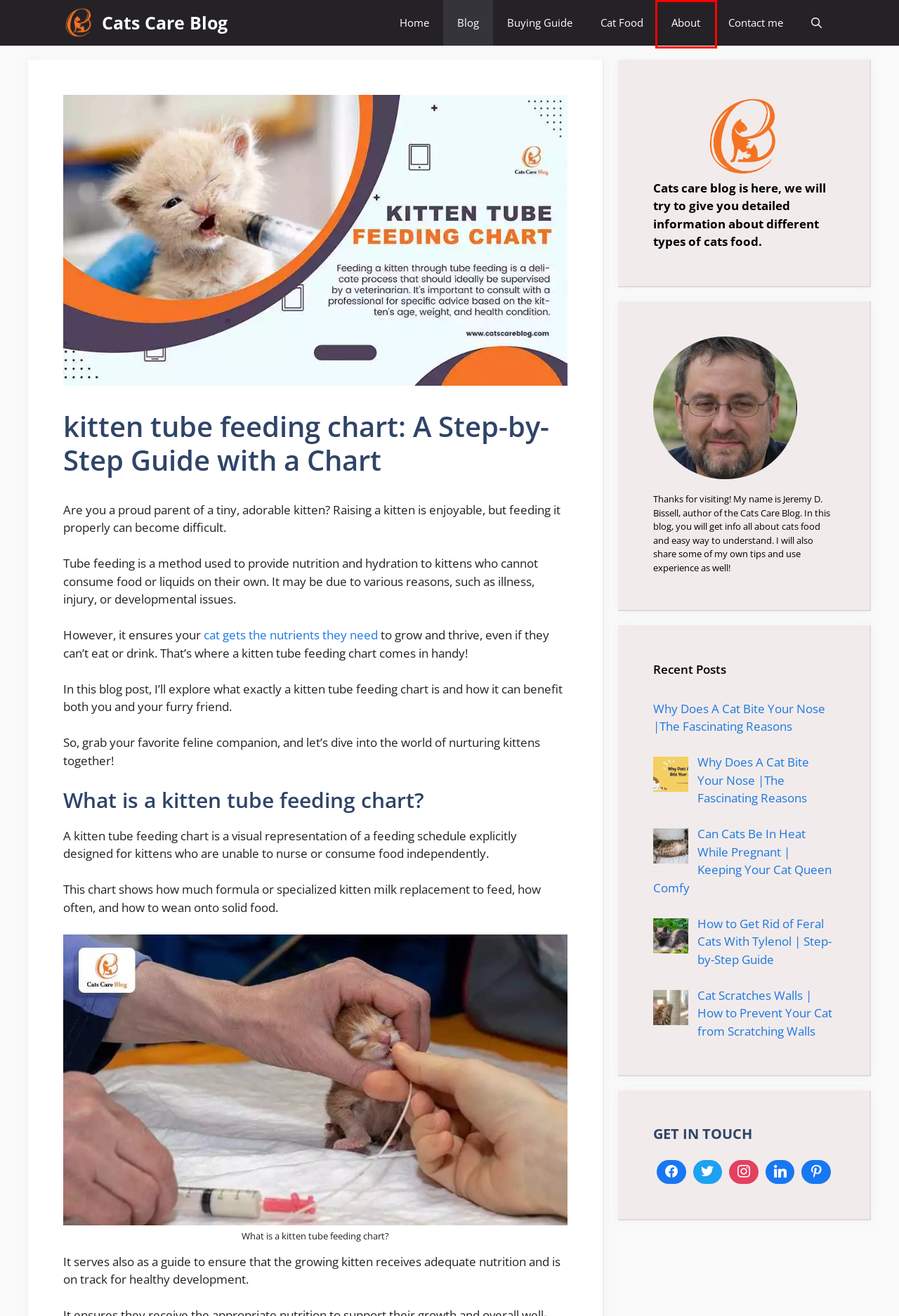Given a screenshot of a webpage with a red rectangle bounding box around a UI element, select the best matching webpage description for the new webpage that appears after clicking the highlighted element. The candidate descriptions are:
A. How to Get Rid of Feral Cats With Tylenol | Step-by-Step Guide
B. Why Does A Cat Bite Your Nose |The Fascinating Reasons
C. Clean Cat Teeth at Home:  What You Need to Know
D. Contact me
E. Blog Tool, Publishing Platform, and CMS – WordPress.org
F. Abot Cats Care blog
G. Buying Guide Archives | Cats Care Blog
H. Cats Care Blog | Every cat is special

F